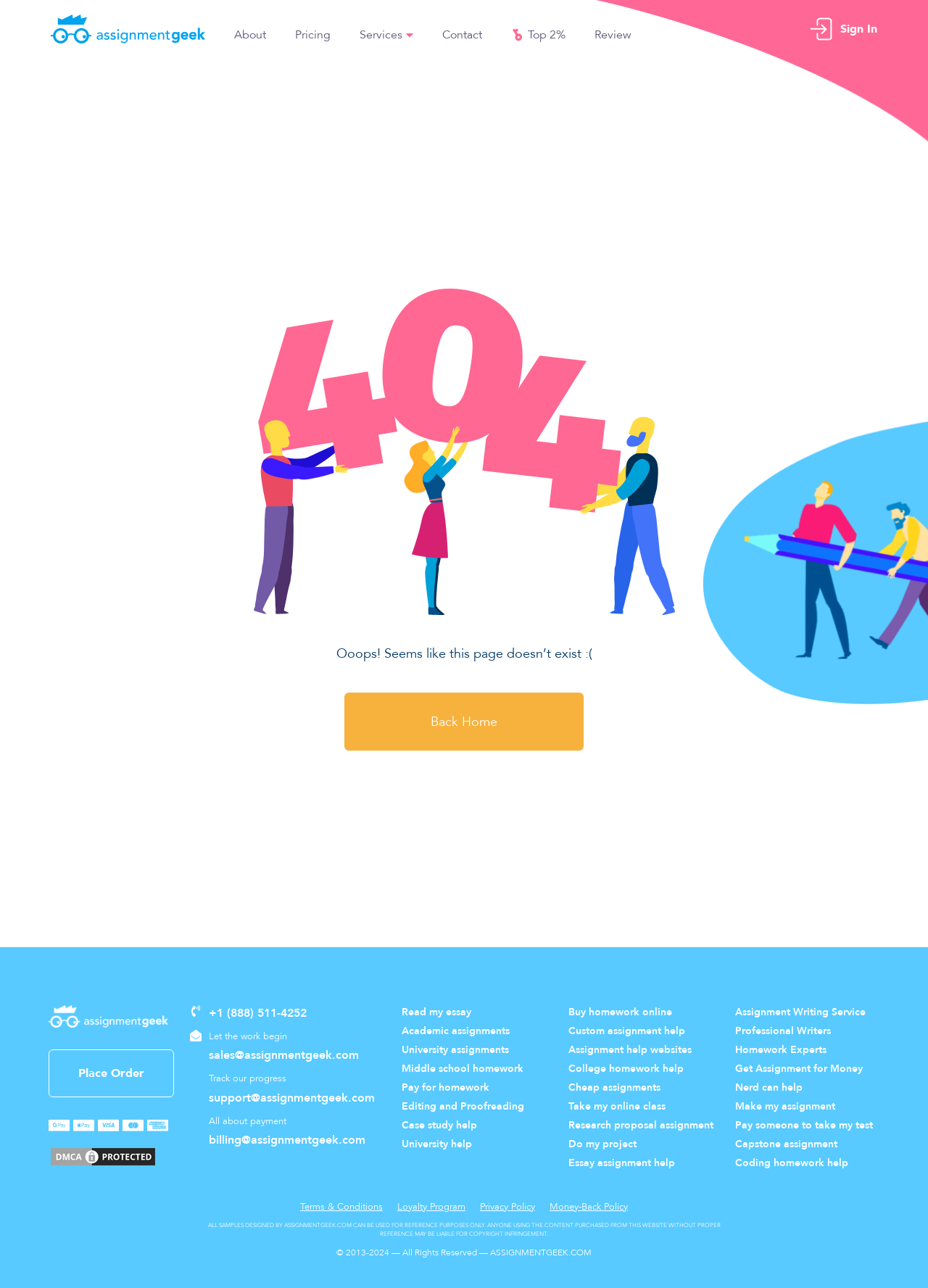Locate the bounding box coordinates of the item that should be clicked to fulfill the instruction: "Go back to home page".

[0.371, 0.538, 0.629, 0.583]